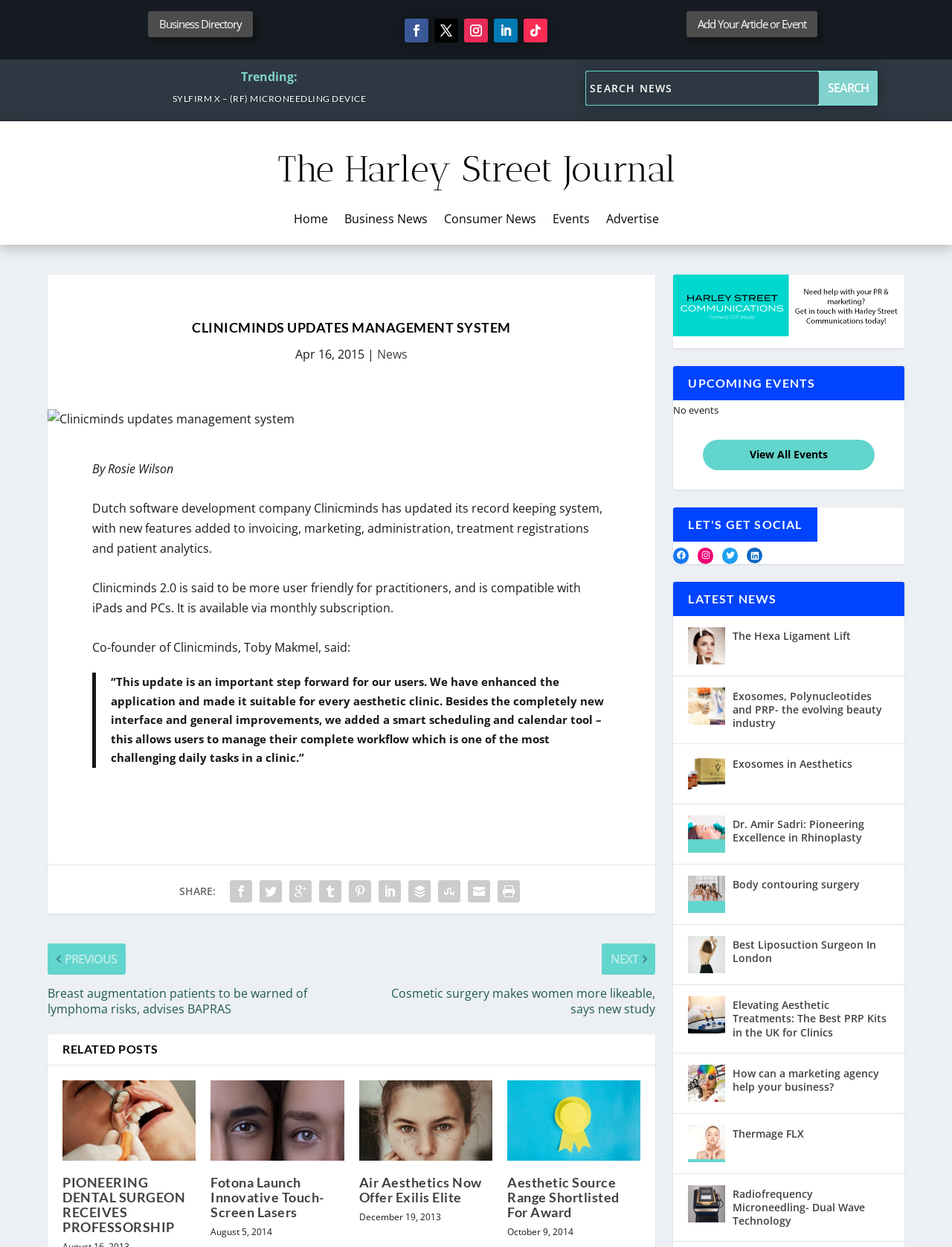Determine the bounding box coordinates of the clickable element to complete this instruction: "View All Events". Provide the coordinates in the format of four float numbers between 0 and 1, [left, top, right, bottom].

[0.738, 0.353, 0.919, 0.377]